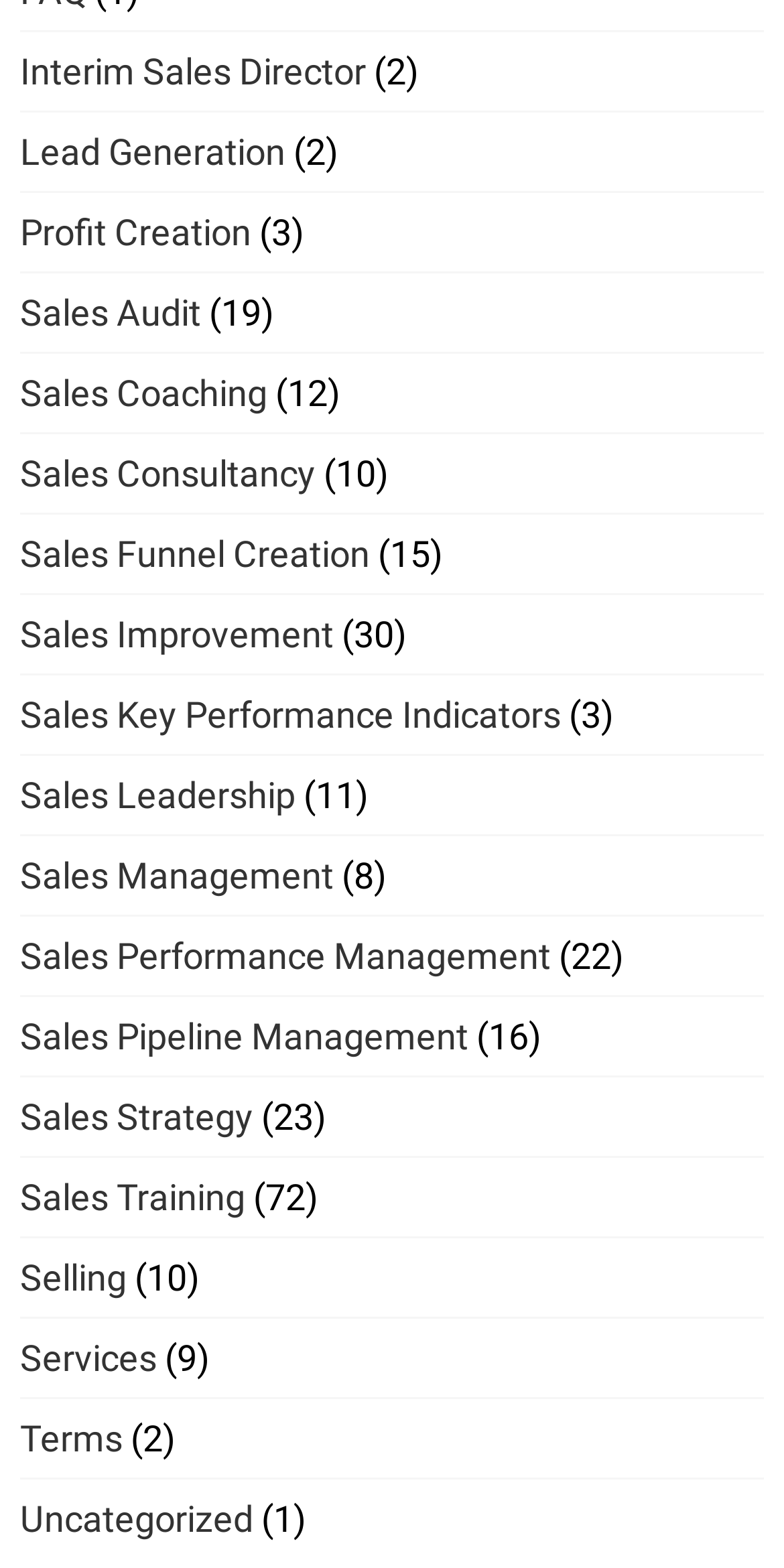Please specify the coordinates of the bounding box for the element that should be clicked to carry out this instruction: "Learn about Sales Funnel Creation". The coordinates must be four float numbers between 0 and 1, formatted as [left, top, right, bottom].

[0.026, 0.34, 0.472, 0.367]